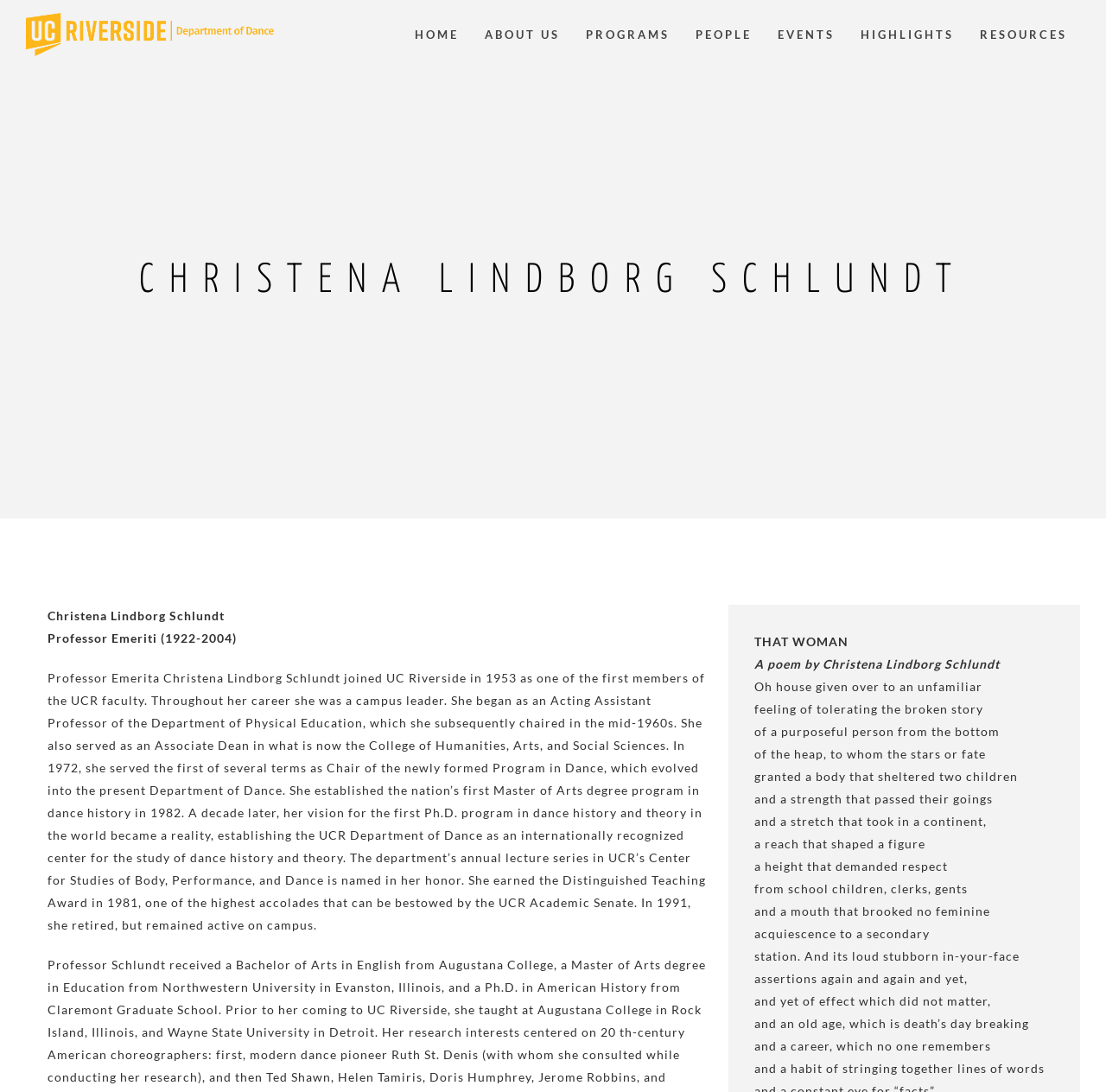Utilize the details in the image to give a detailed response to the question: What year did Christena Lindborg Schlundt retire?

According to the webpage, 'In 1991, she retired, but remained active on campus.' This indicates that Christena Lindborg Schlundt retired in 1991.